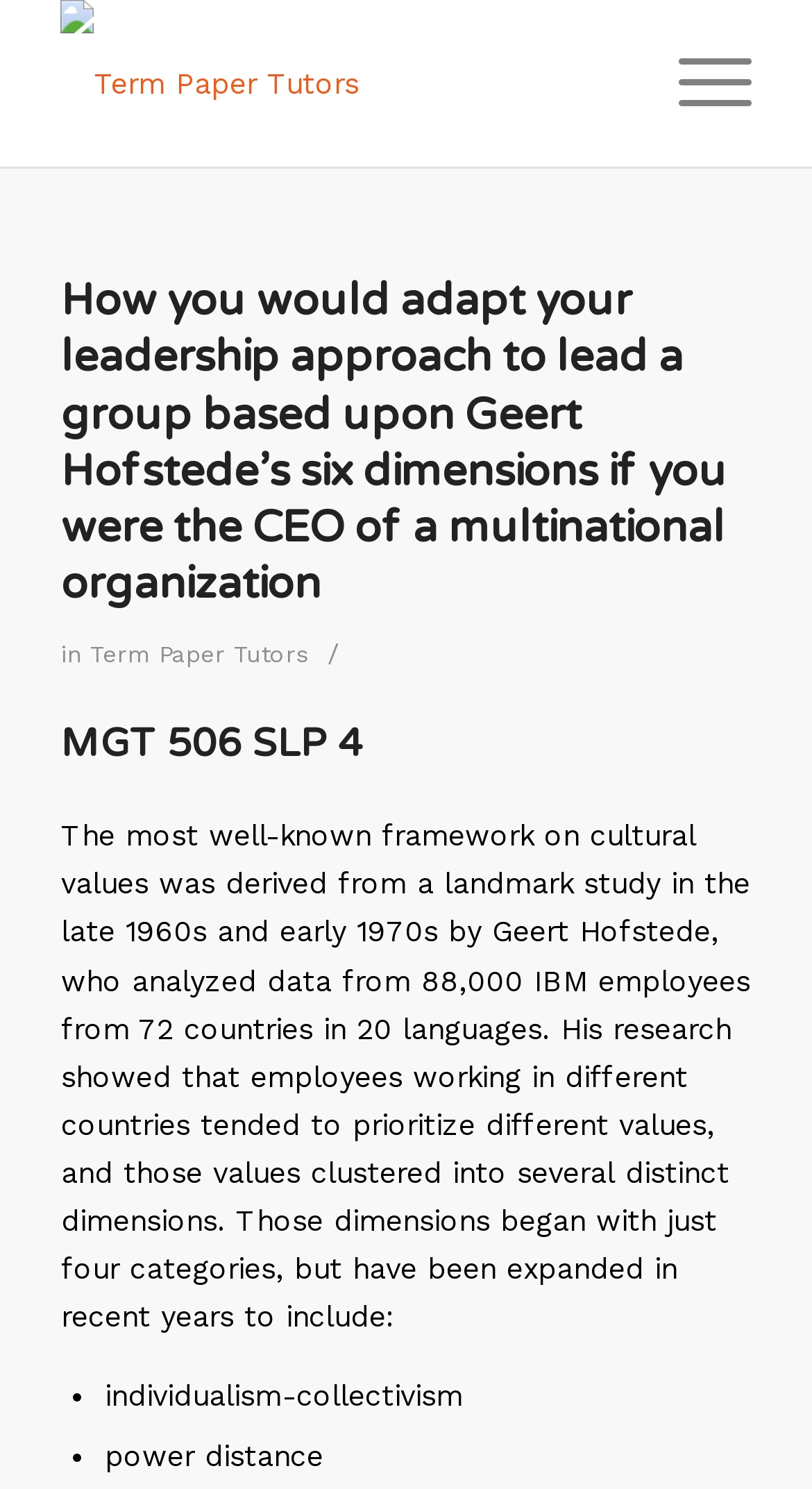Provide an in-depth caption for the elements present on the webpage.

The webpage appears to be a term paper or academic article related to leadership and cultural values. At the top left of the page, there is a logo or image of "Term Paper Tutors" accompanied by a link with the same text. To the right of the logo, there is a "Menu" link.

Below the logo and menu, there is a header section that spans the width of the page. The header contains a heading that summarizes the topic of the paper, "How you would adapt your leadership approach to lead a group based upon Geert Hofstede’s six dimensions if you were the CEO of a multinational organization." Below this heading, there is a subheading "MGT 506 SLP 4" and a brief introduction to Geert Hofstede's framework on cultural values.

The main content of the page is a paragraph of text that discusses Hofstede's research on cultural values, including the dimensions that he identified. The text is followed by a list of bullet points, each representing one of the dimensions, including individualism-collectivism and power distance.